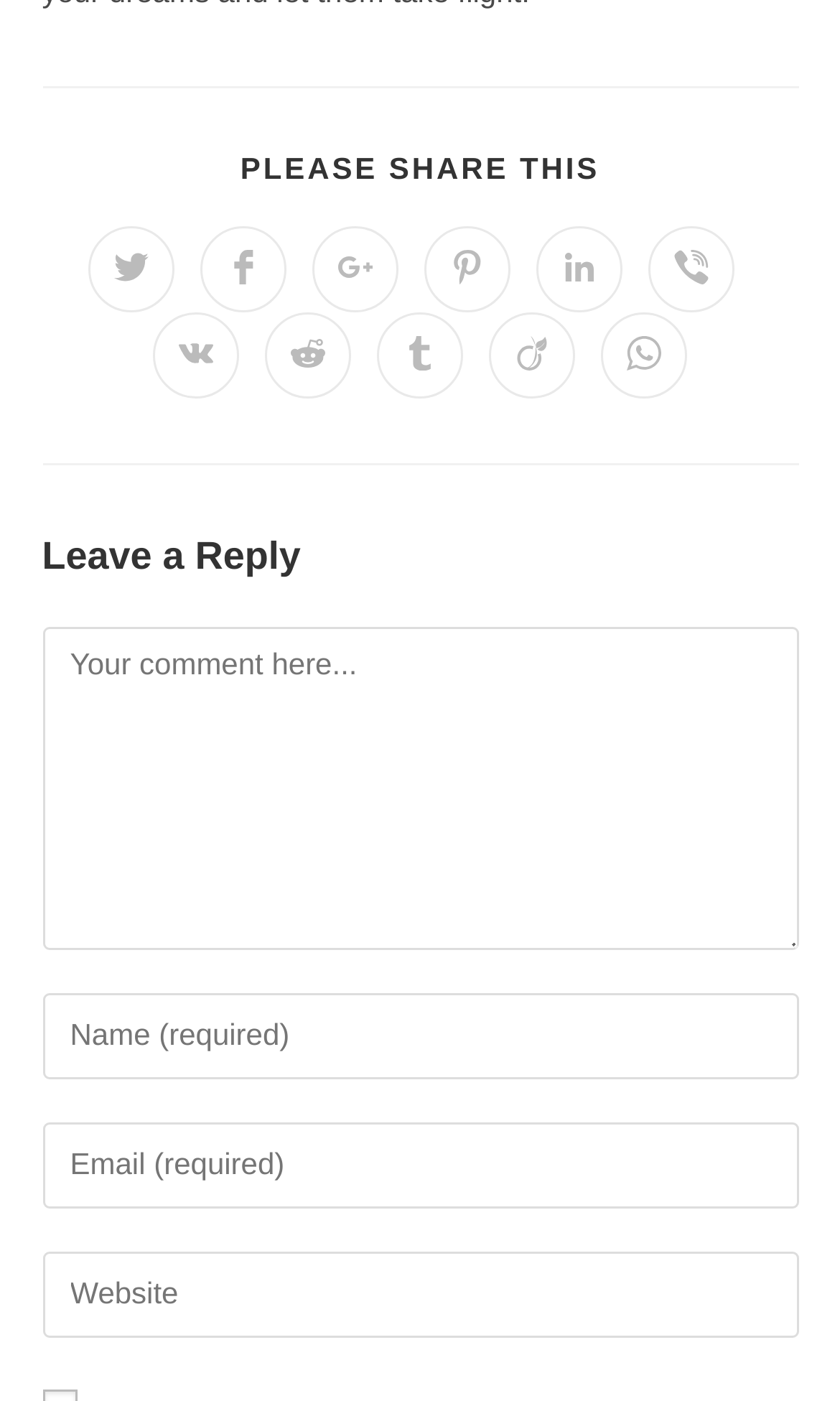Using a single word or phrase, answer the following question: 
What is the purpose of the 'Opens in a new window' text?

Indicates new window